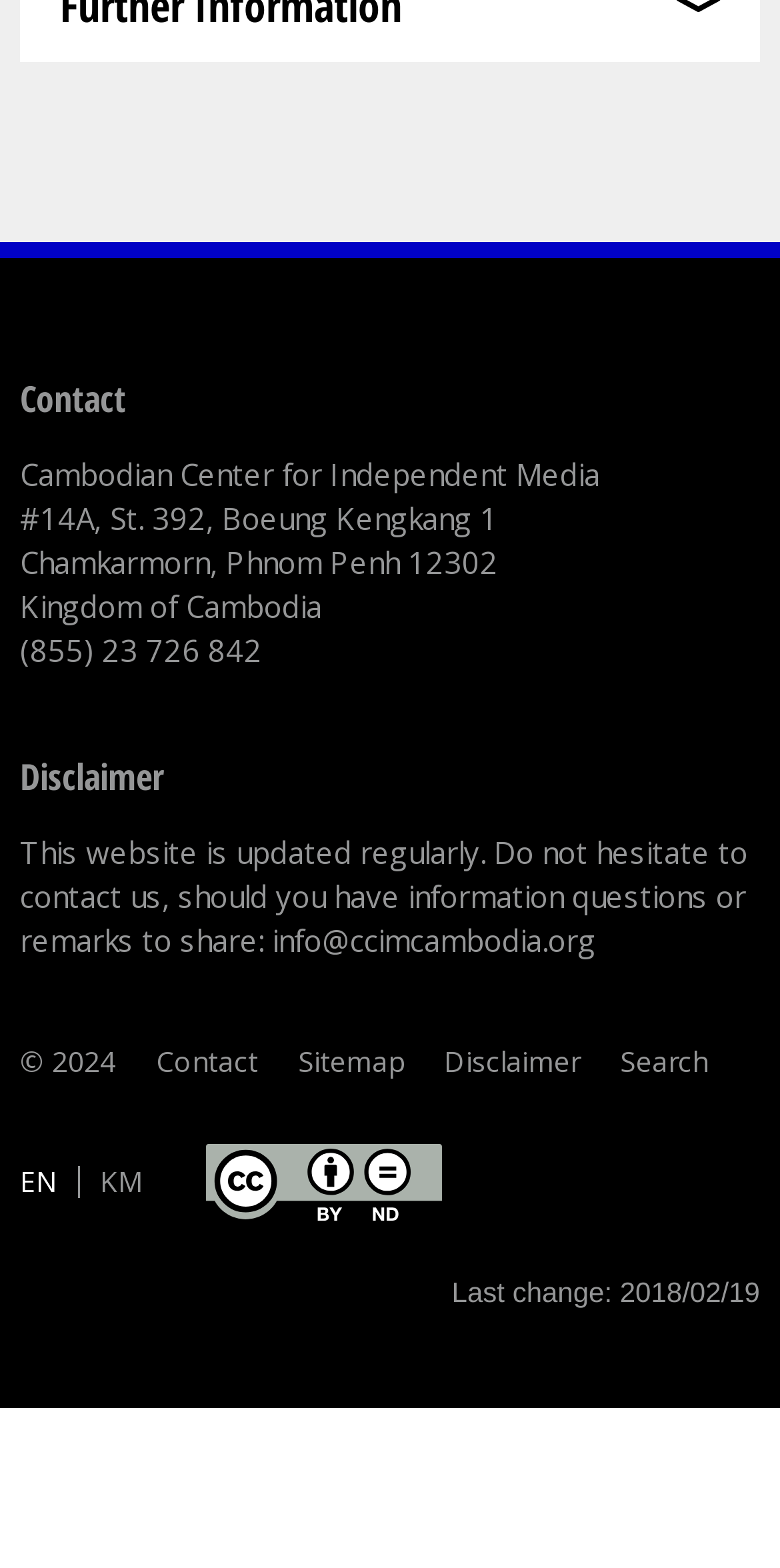Provide a brief response in the form of a single word or phrase:
What is the name of the organization?

Cambodian Center for Independent Media